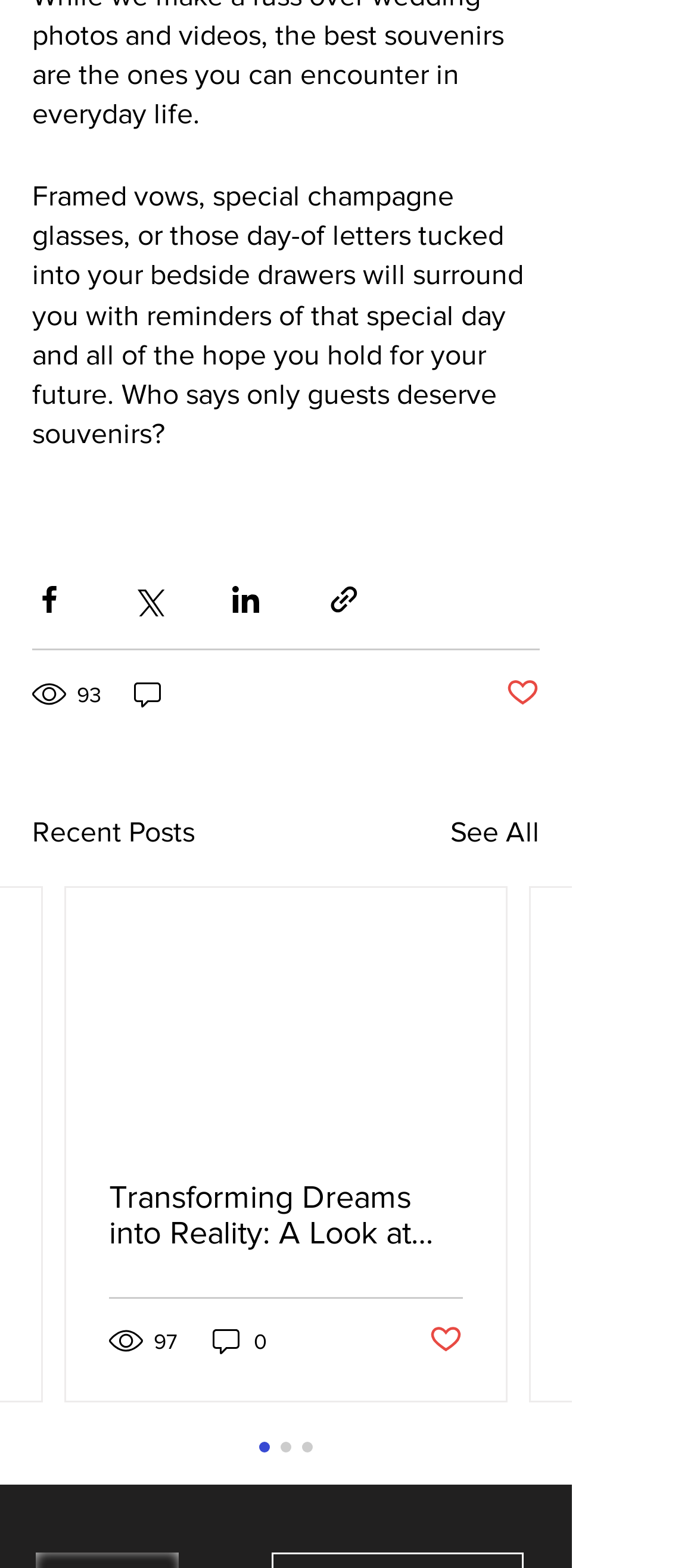How many comments are there for the first article?
Please answer the question with as much detail as possible using the screenshot.

I looked at the article section and found the text '0 comments' which indicates that there are no comments for the first article.